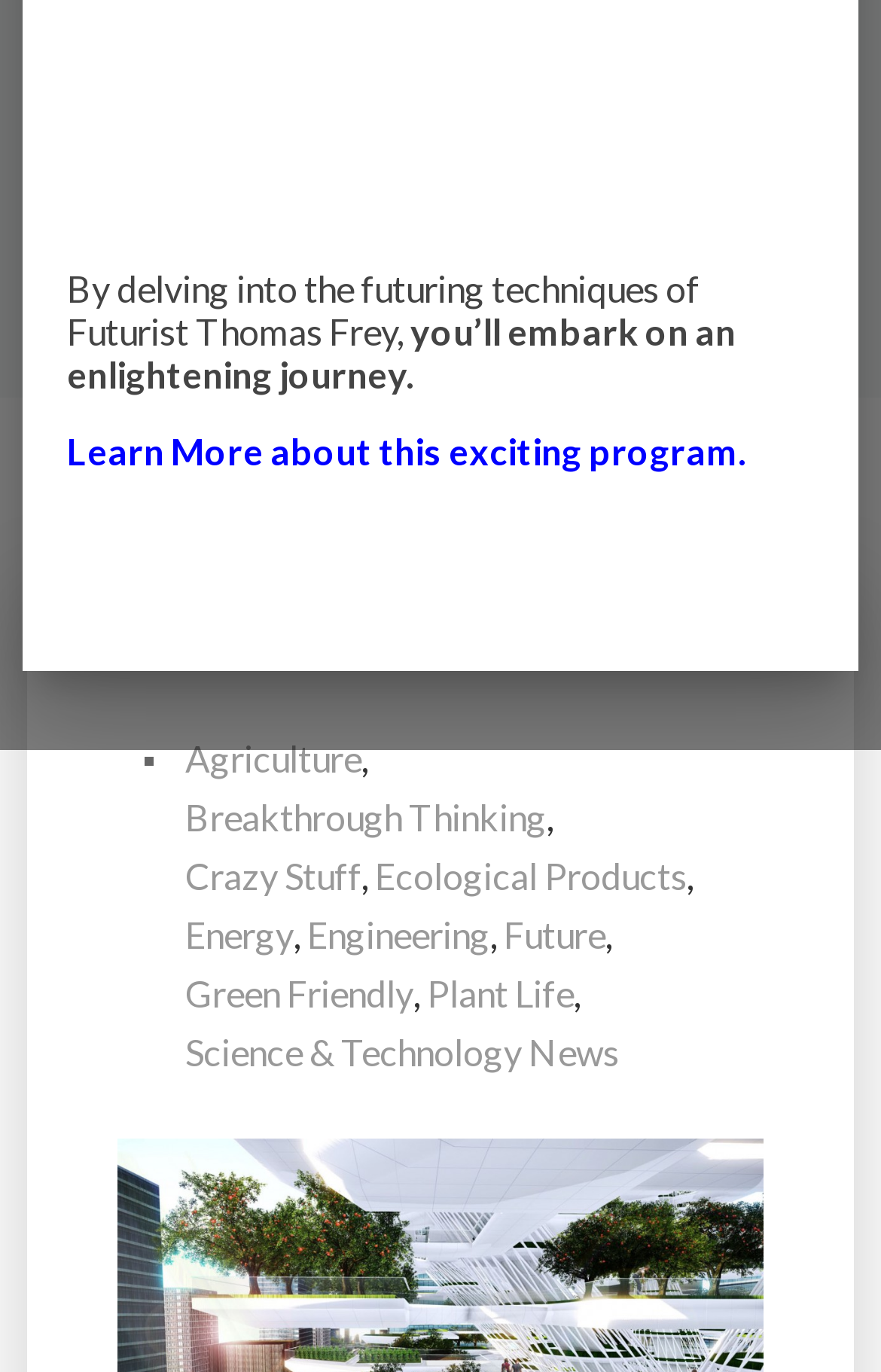Provide the bounding box coordinates of the HTML element this sentence describes: "Science & Technology News". The bounding box coordinates consist of four float numbers between 0 and 1, i.e., [left, top, right, bottom].

[0.21, 0.746, 0.703, 0.789]